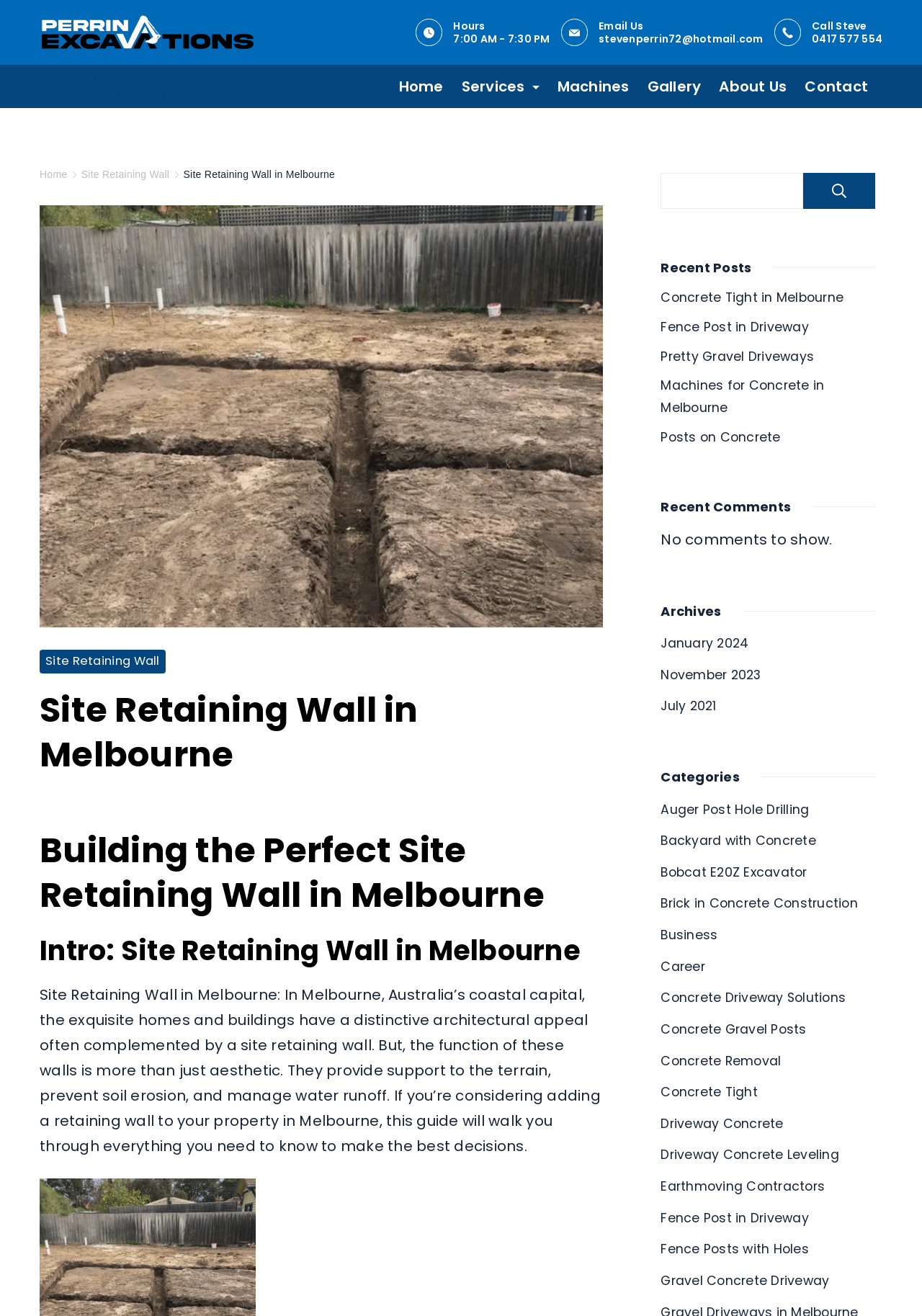Please locate the bounding box coordinates of the element that should be clicked to complete the given instruction: "Email Perrin Excavations".

[0.649, 0.024, 0.828, 0.035]